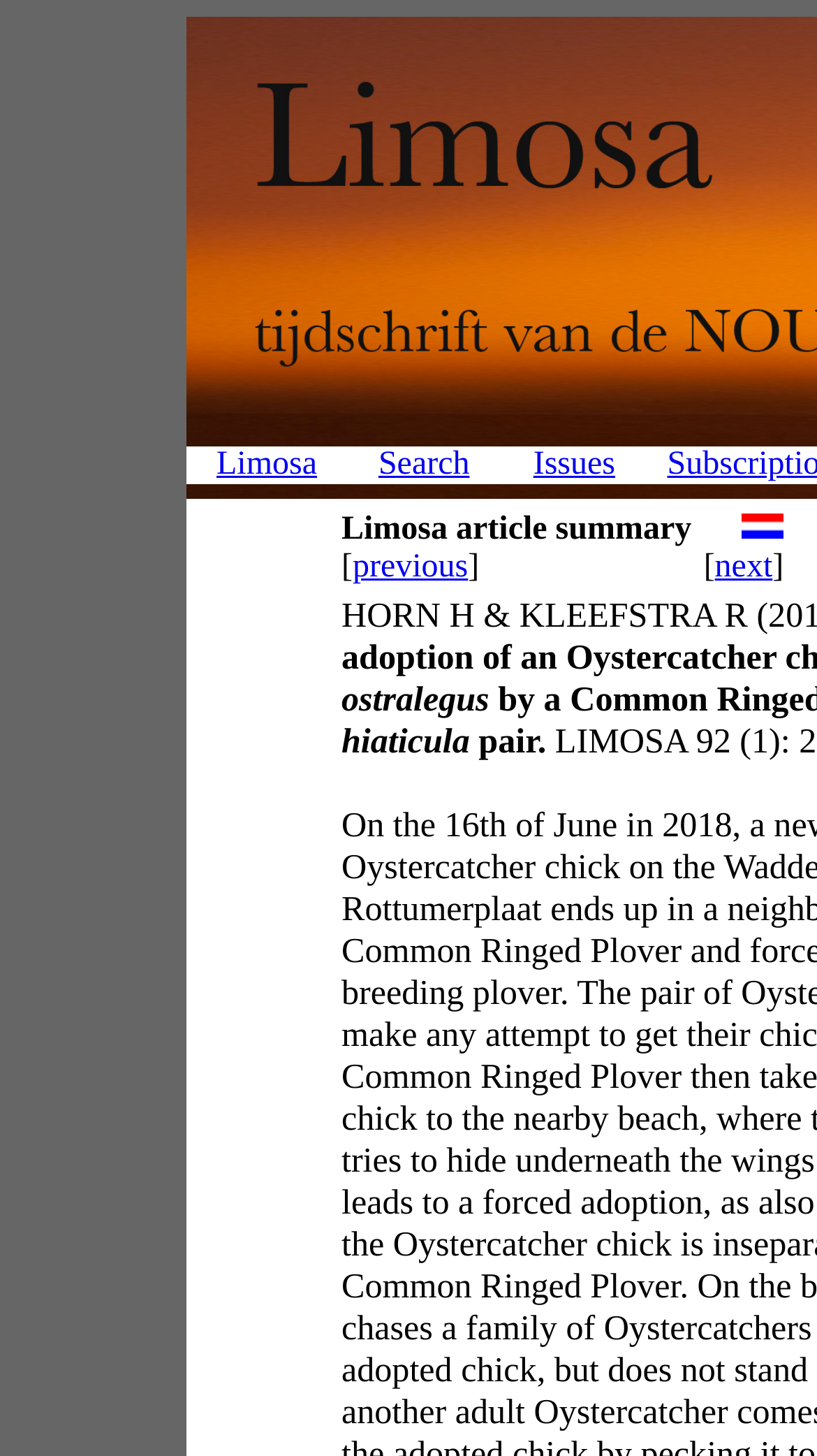How many rows are in the main table?
Use the image to answer the question with a single word or phrase.

2